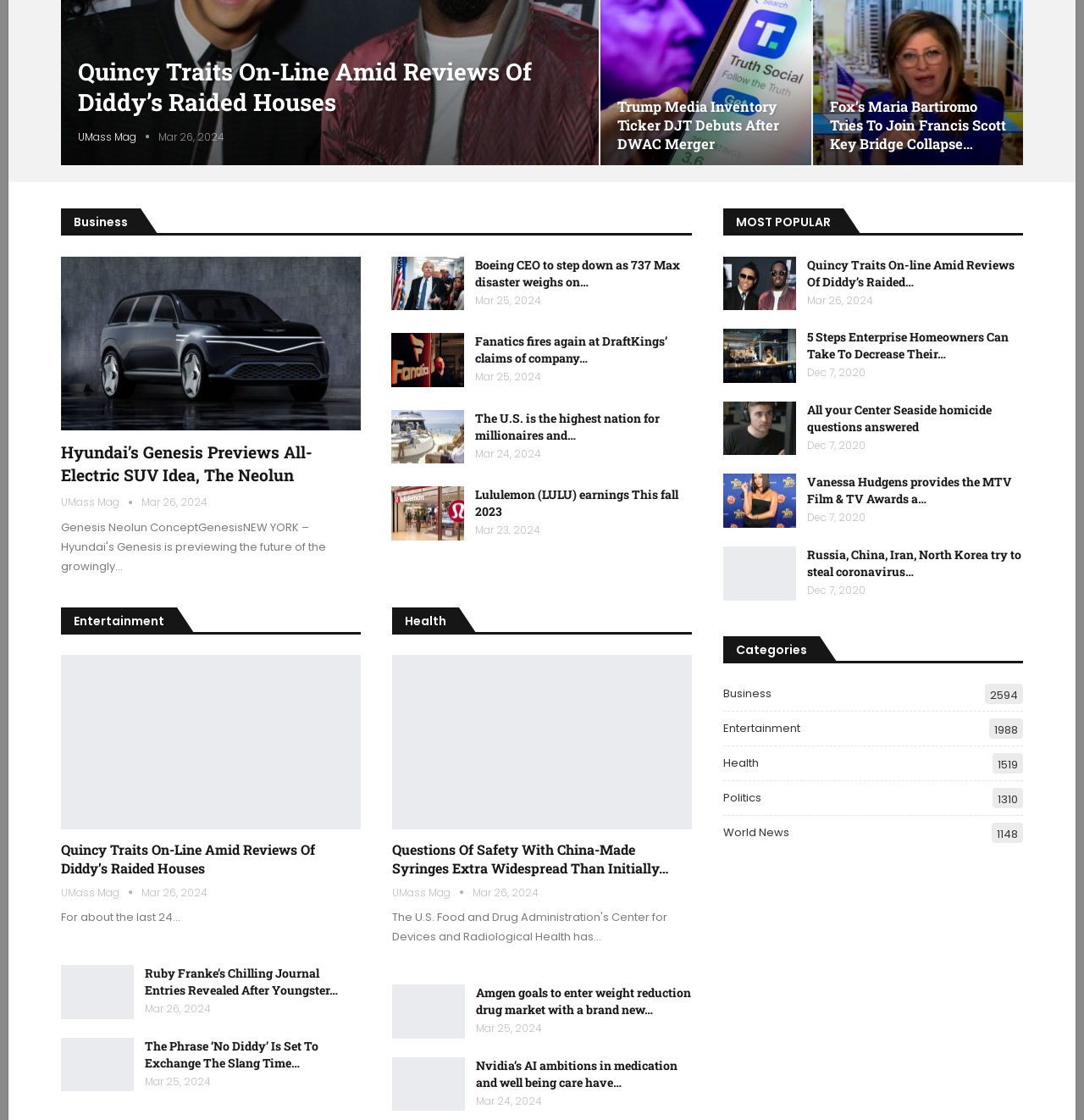Find the bounding box coordinates for the UI element whose description is: "Skip to main content". The coordinates should be four float numbers between 0 and 1, in the format [left, top, right, bottom].

None